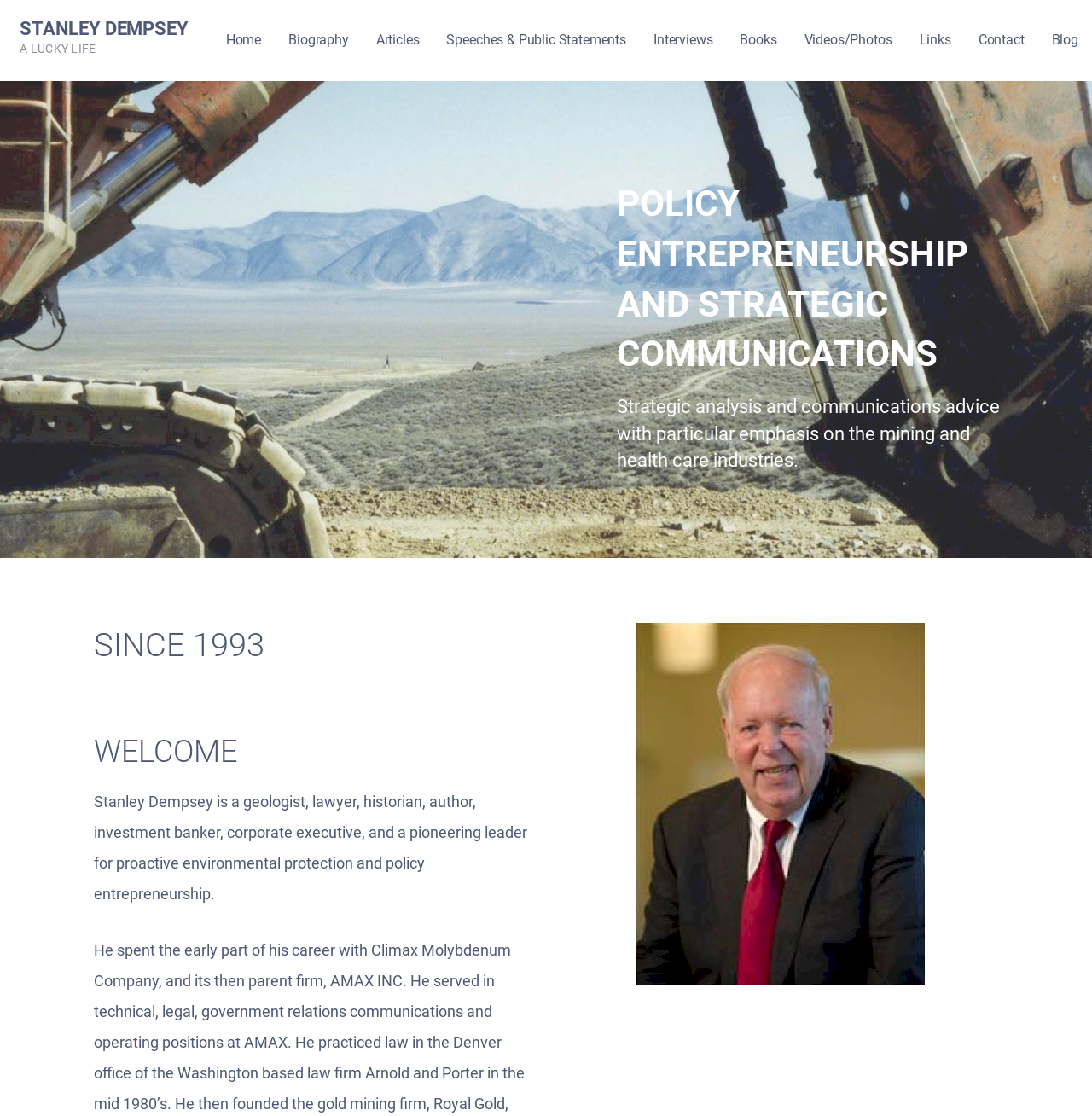What is the main topic of Stanley Dempsey's strategic analysis and communications advice?
Answer the question using a single word or phrase, according to the image.

Mining and health care industries